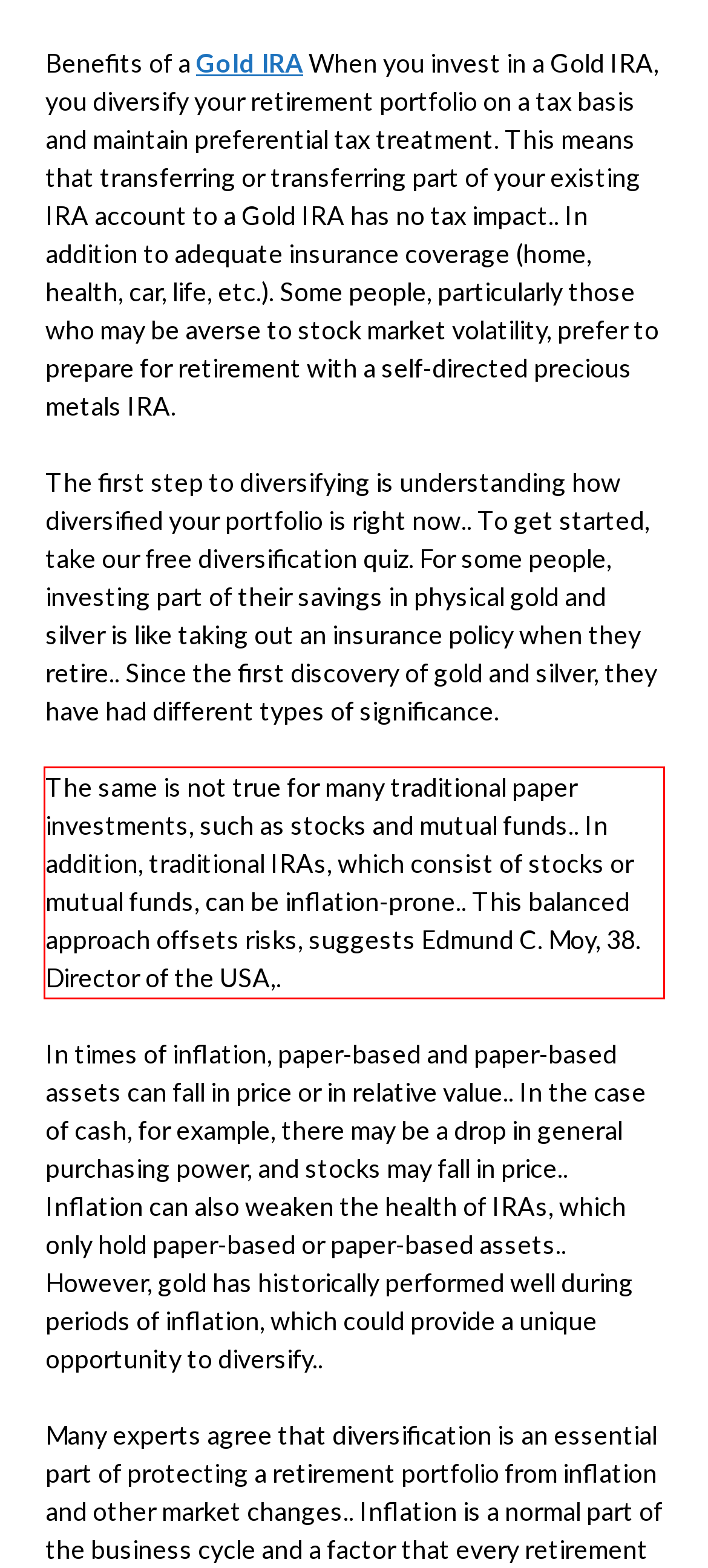Given a screenshot of a webpage, identify the red bounding box and perform OCR to recognize the text within that box.

The same is not true for many traditional paper investments, such as stocks and mutual funds.. In addition, traditional IRAs, which consist of stocks or mutual funds, can be inflation-prone.. This balanced approach offsets risks, suggests Edmund C. Moy, 38. Director of the USA,.